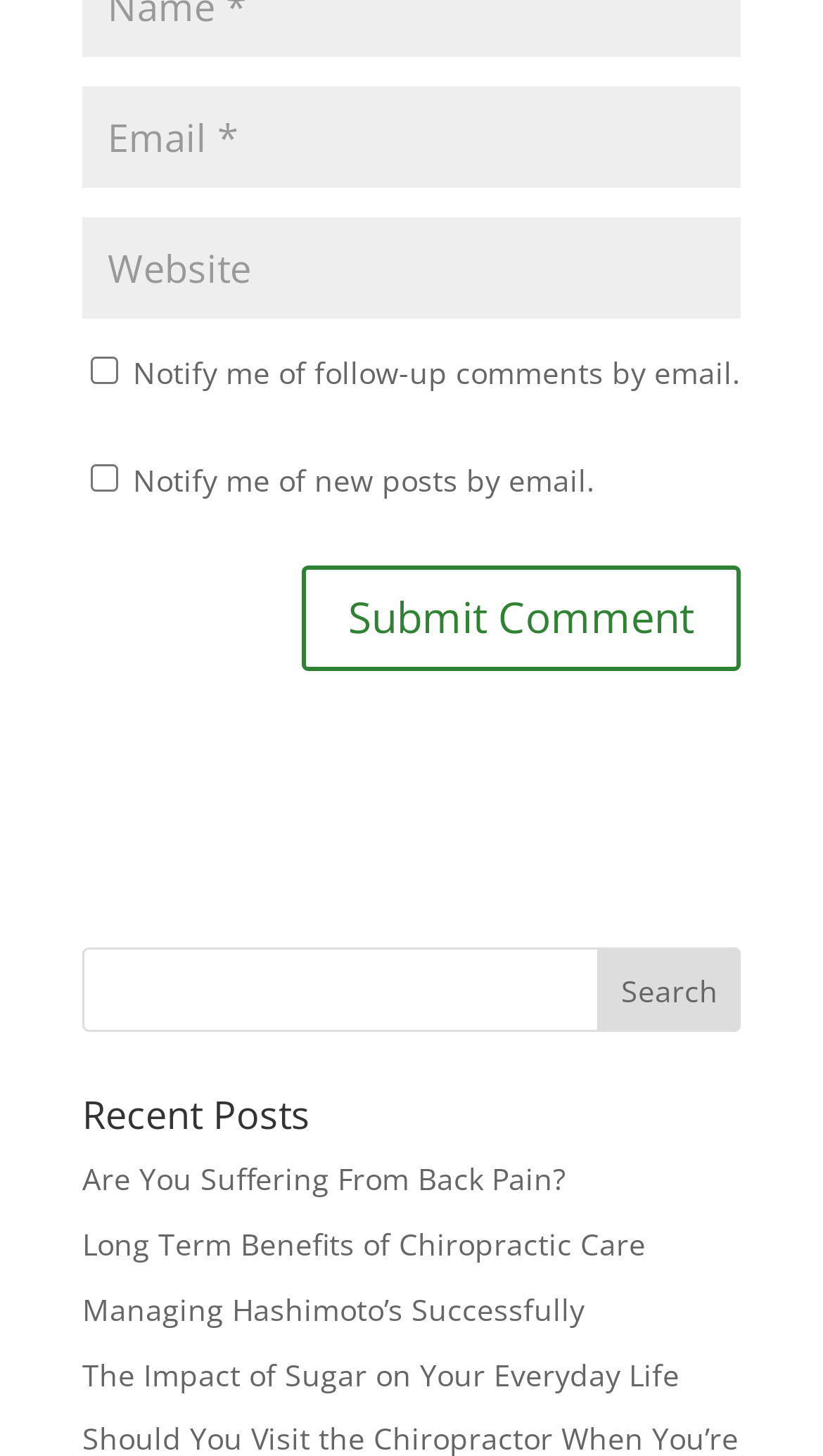Please find the bounding box coordinates of the element that needs to be clicked to perform the following instruction: "Read 'Are You Suffering From Back Pain?' article". The bounding box coordinates should be four float numbers between 0 and 1, represented as [left, top, right, bottom].

[0.1, 0.796, 0.687, 0.823]